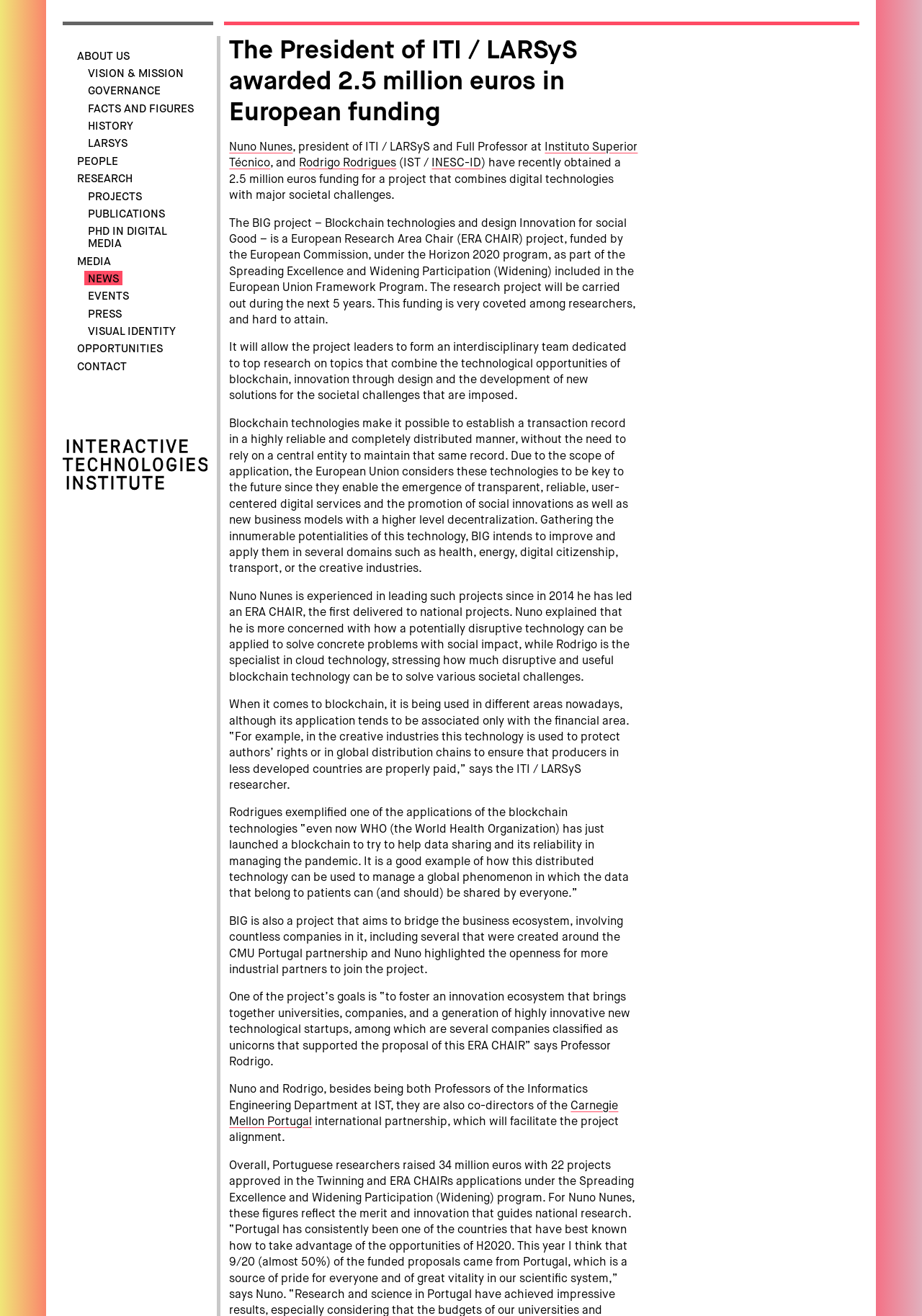Can you give a comprehensive explanation to the question given the content of the image?
What is the name of the international partnership that will facilitate the project alignment?

The answer can be found in the text, where it is mentioned that 'Nuno and Rodrigo, besides being both Professors of the Informatics Engineering Department at IST, they are also co-directors of the Carnegie Mellon Portugal international partnership, which will facilitate the project alignment'.